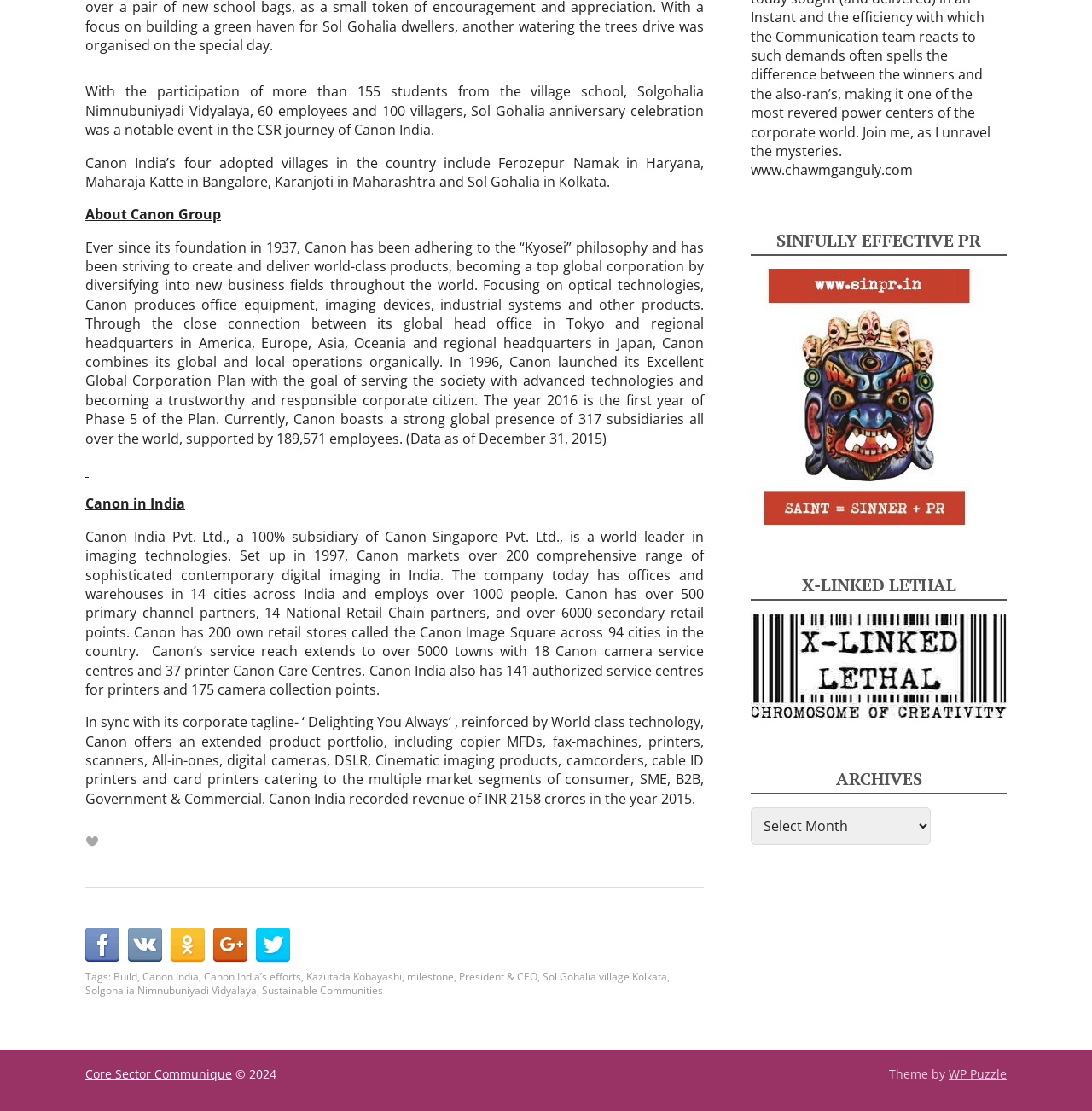Use a single word or phrase to answer the question:
What is the name of Canon's corporate tagline?

'Delighting You Always'